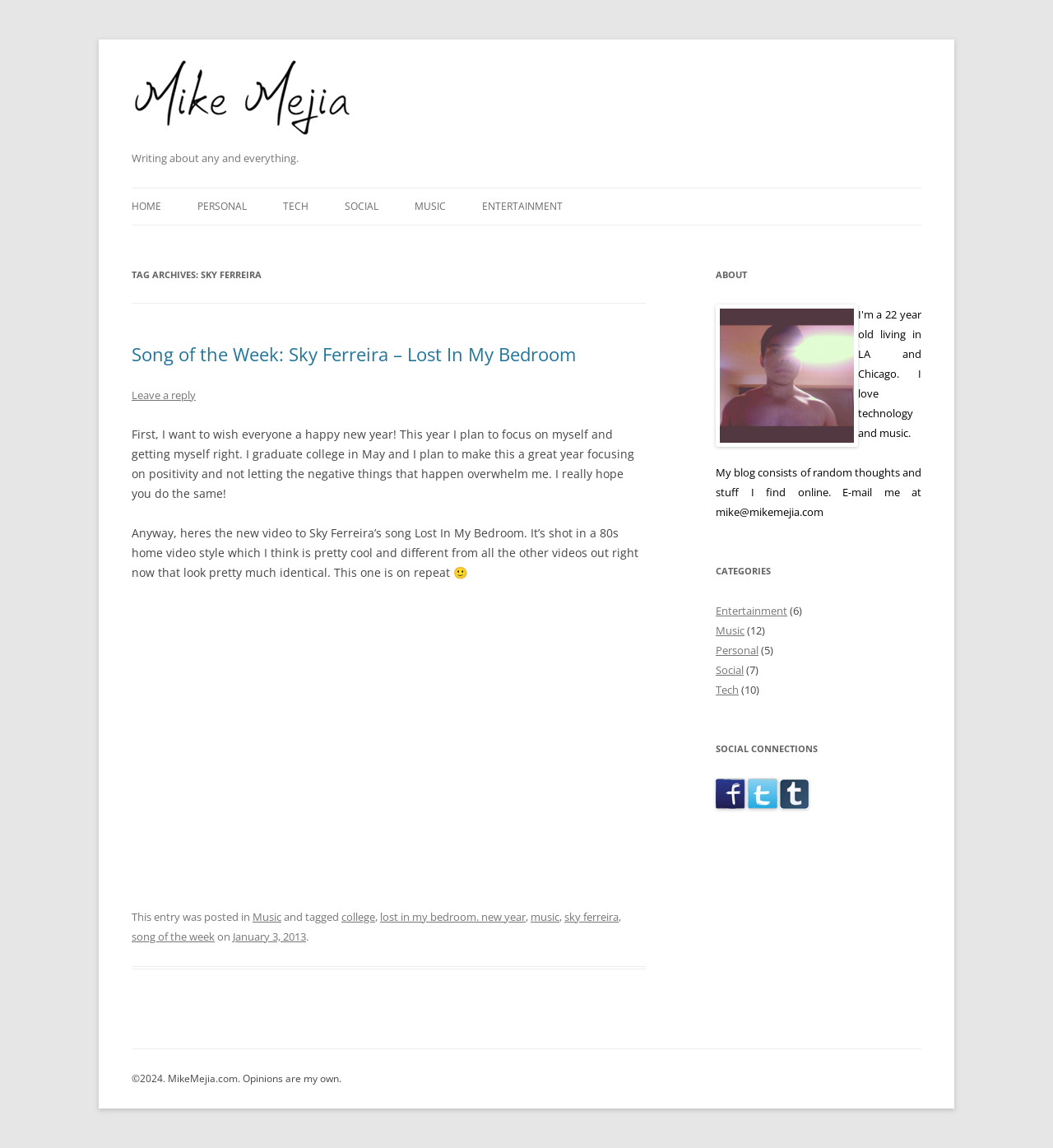Highlight the bounding box of the UI element that corresponds to this description: "January 3, 2013".

[0.221, 0.809, 0.291, 0.822]